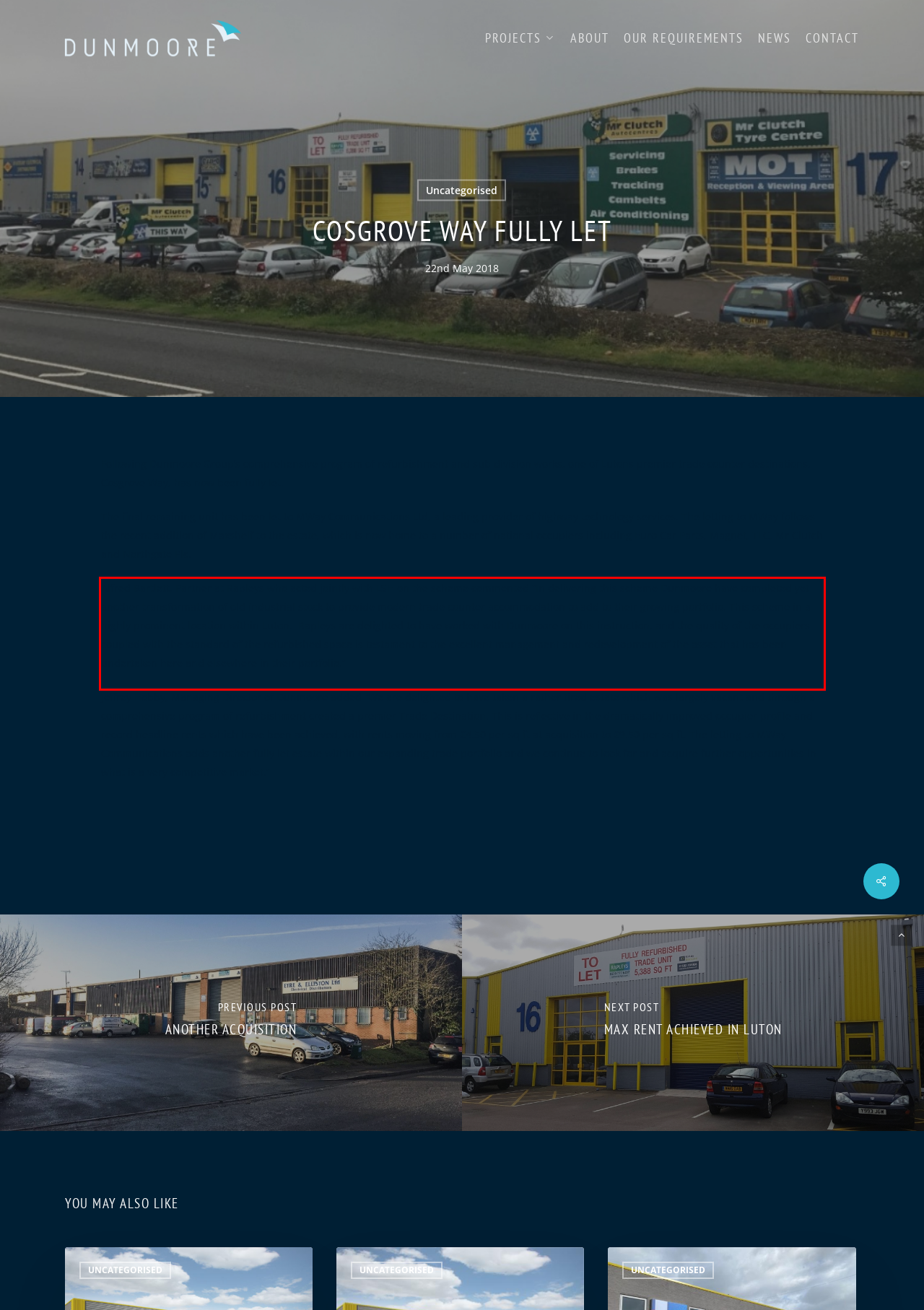Identify the text inside the red bounding box on the provided webpage screenshot by performing OCR.

Alfred Bartlett, Partner at Rapleys who acted jointly with LSH on the scheme commented “In delivering this scheme Dunmoore have completed yet another transformation of old industrial stock to provide modern trade counter accommodation to add to their growing portfolio. This scheme in a highly prominent location within Luton. Rapleys are delighted to have worked with Dunmoore on this instruction, and the quality of the occupiers coupled with the standard of the refurbished space is testament to the excellent management and redevelopment of the asset that has been undertaken here and elsewhere in their portfolio.”